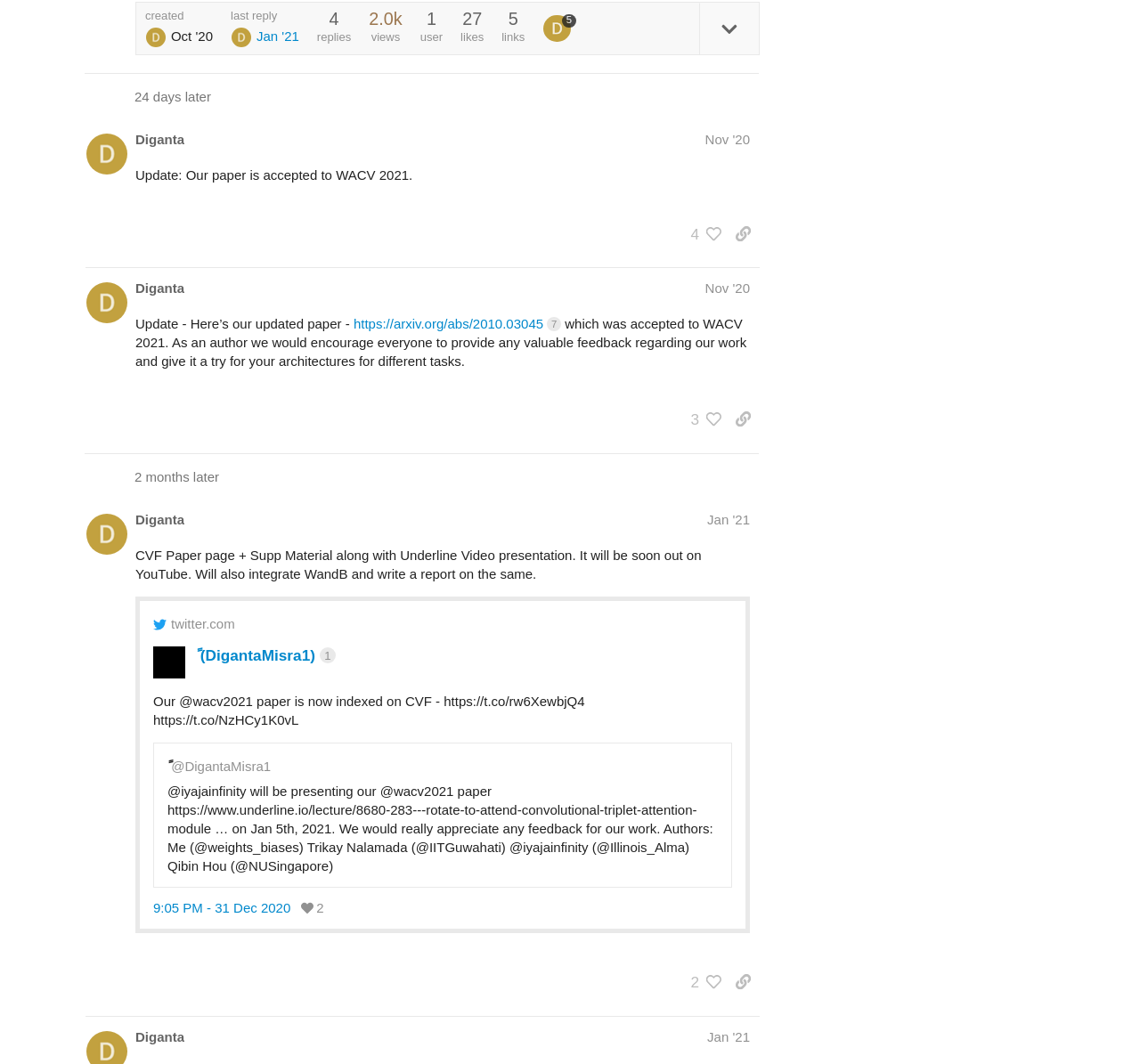Locate the bounding box coordinates of the element that should be clicked to fulfill the instruction: "share a link to this post".

[0.637, 0.205, 0.666, 0.234]